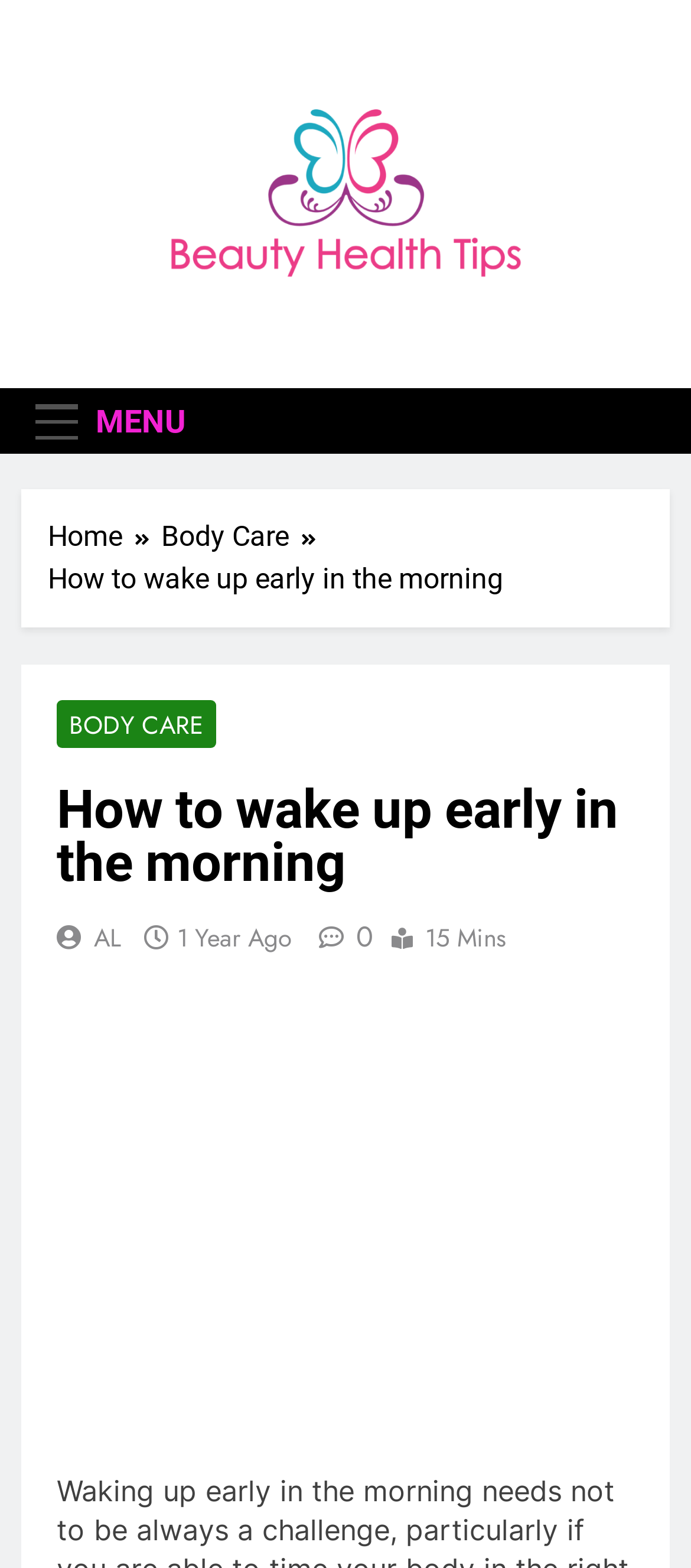What is the name of the website?
Based on the image, give a one-word or short phrase answer.

Beauty Health Tips